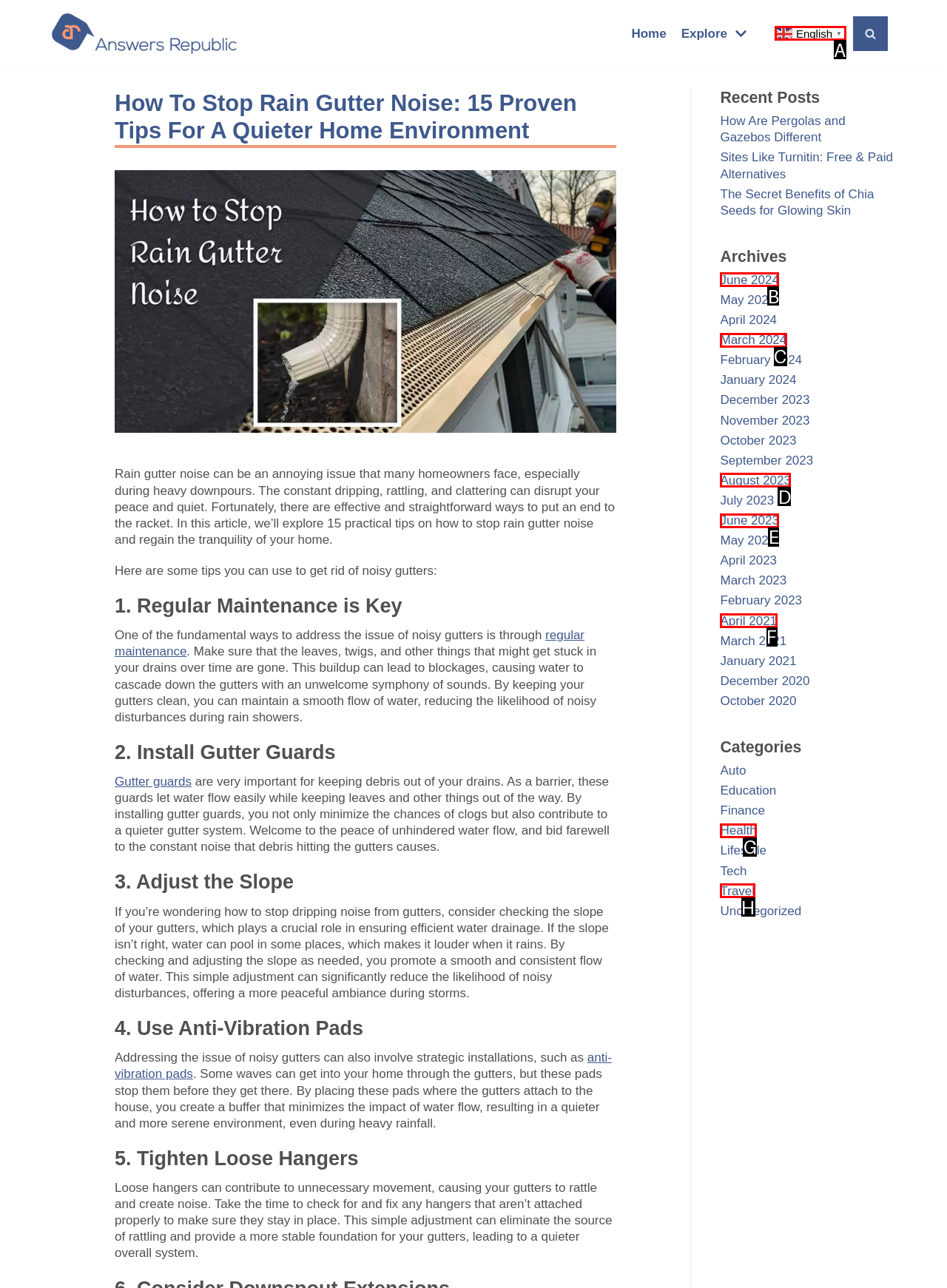Identify the matching UI element based on the description: April 2021
Reply with the letter from the available choices.

F